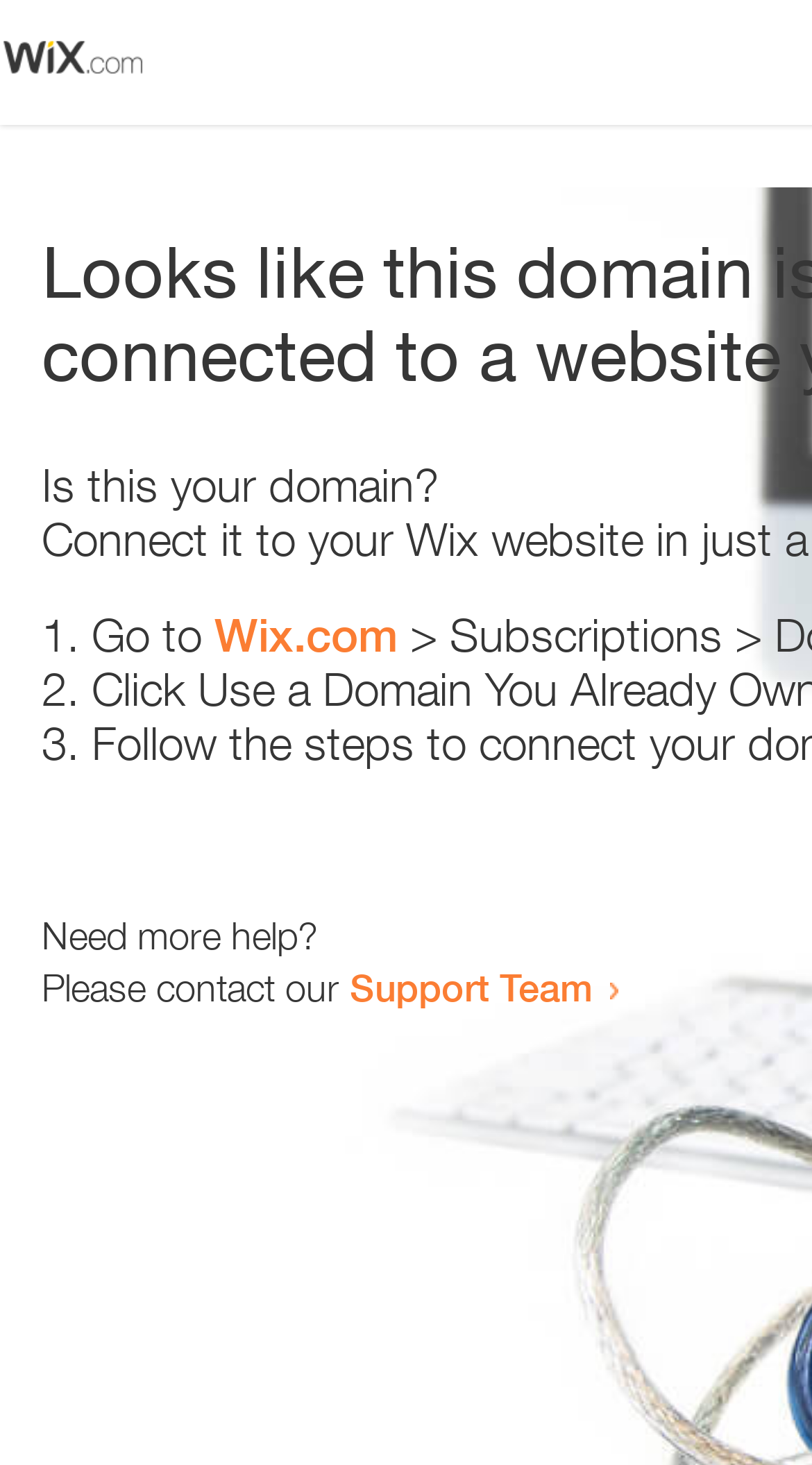Create a full and detailed caption for the entire webpage.

The webpage appears to be an error page, with a small image at the top left corner. Below the image, there is a heading that reads "Is this your domain?" centered on the page. 

Underneath the heading, there is a numbered list with three items. The first item starts with "1." and is followed by the text "Go to" and a link to "Wix.com". The second item starts with "2." and the third item starts with "3.", but their contents are not specified. 

At the bottom of the page, there is a section that provides additional help options. It starts with the text "Need more help?" and is followed by a sentence that reads "Please contact our". This sentence is completed with a link to the "Support Team".